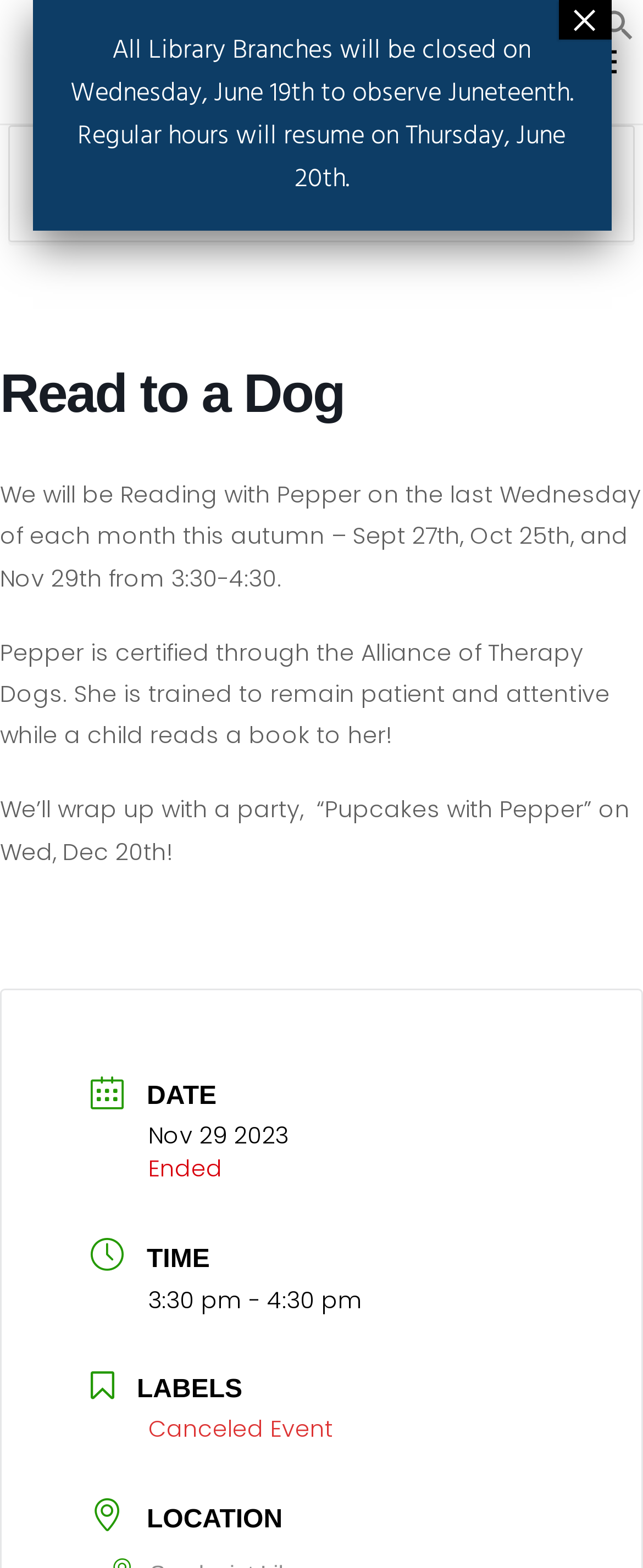Please answer the following question using a single word or phrase: 
What time does the reading event take place?

3:30 pm - 4:30 pm